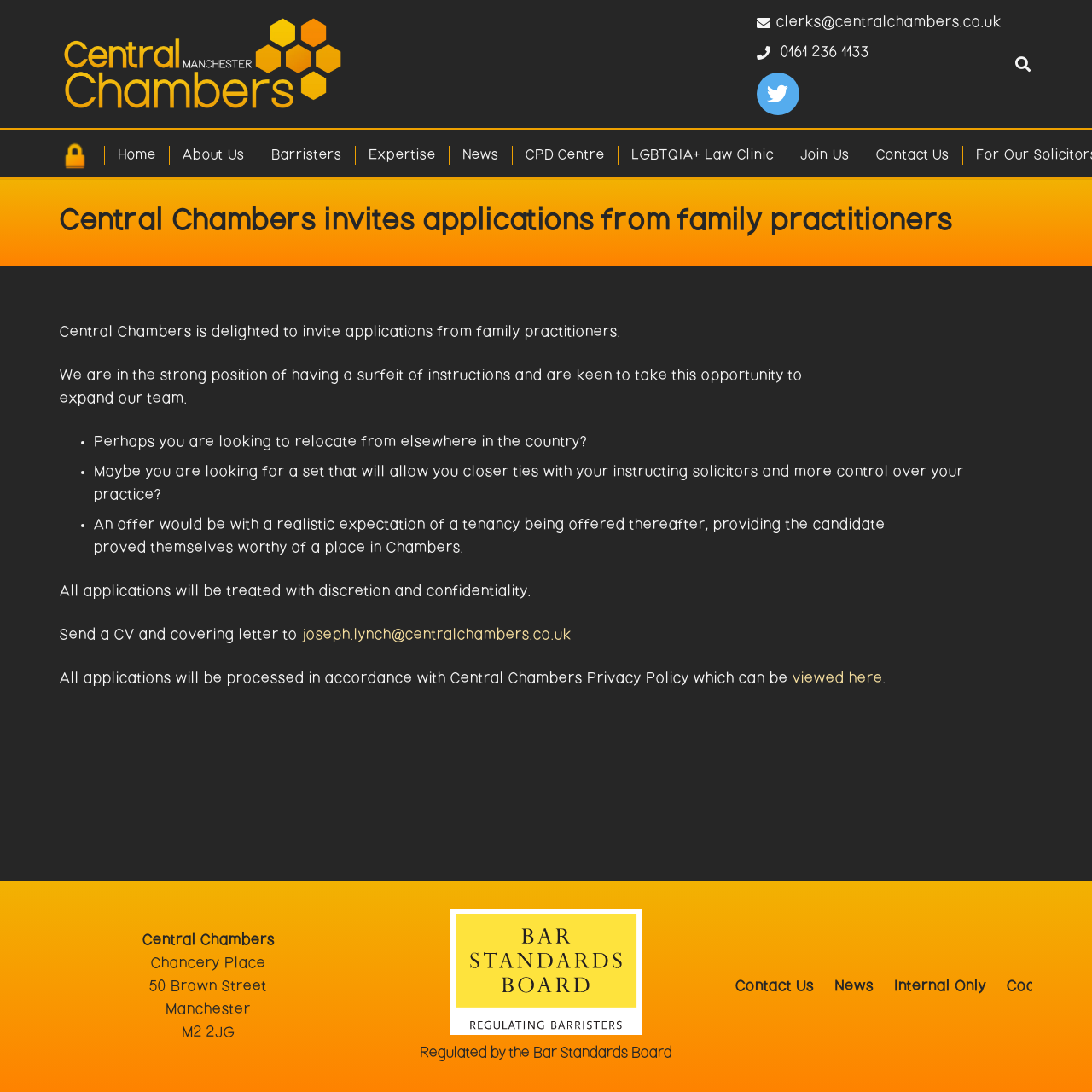Determine the bounding box coordinates for the area that needs to be clicked to fulfill this task: "Send a CV and covering letter to Joseph Lynch". The coordinates must be given as four float numbers between 0 and 1, i.e., [left, top, right, bottom].

[0.277, 0.575, 0.523, 0.589]